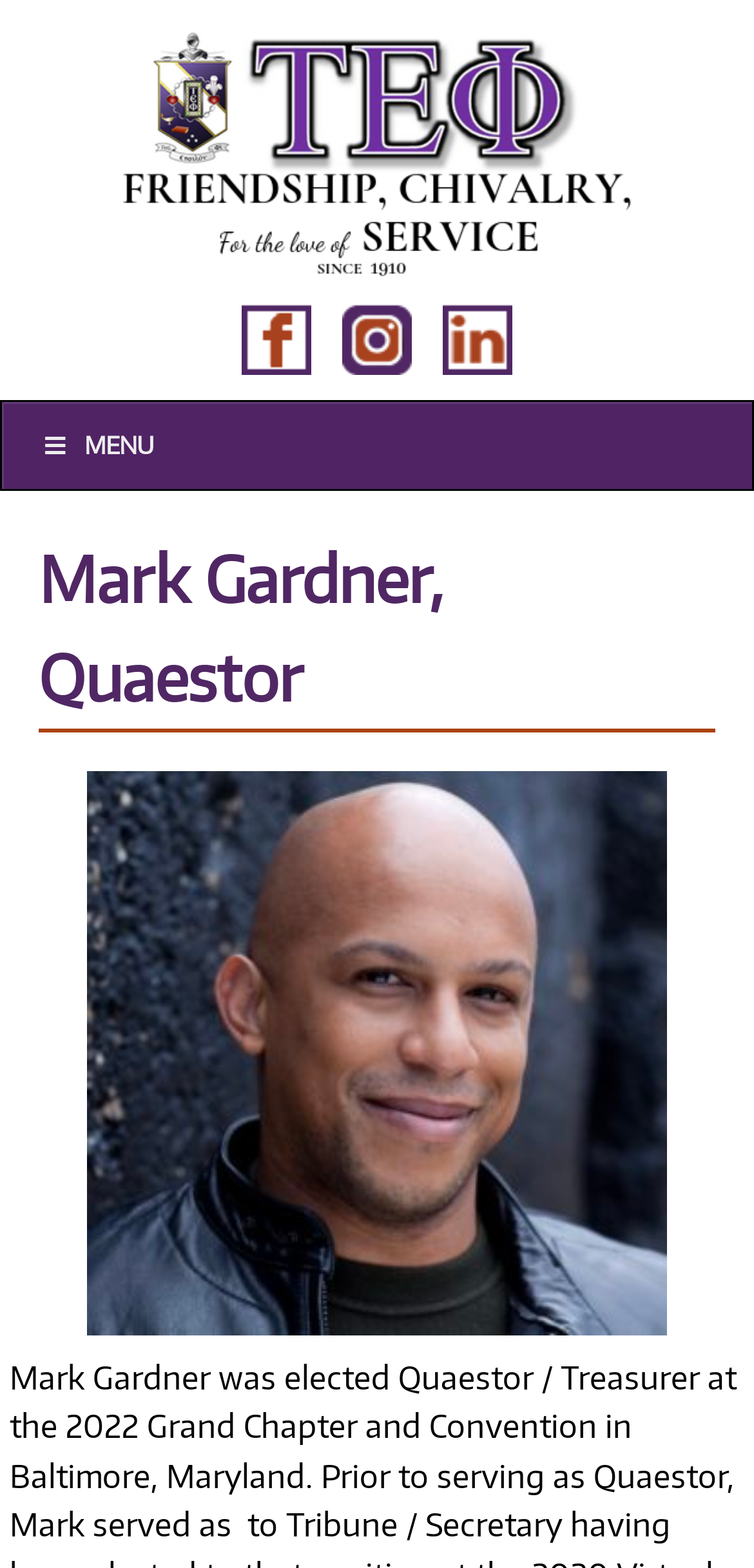Detail the various sections and features present on the webpage.

The webpage is about Mark Gardner, Quaestor of Tau Epsilon Phi. At the top, there is a banner with a logo image and a link. Below the banner, there is a table with four columns, each containing a link and an image. The links are positioned to the left of the images. The table takes up about a third of the page's width and is centered horizontally.

To the right of the table, there is a menu icon with the text "MENU" next to it. Below the menu icon, there is a heading that reads "Mark Gardner, Quaestor" in a large font size, taking up most of the page's width. The heading is positioned near the top of the page, above the center of the page.